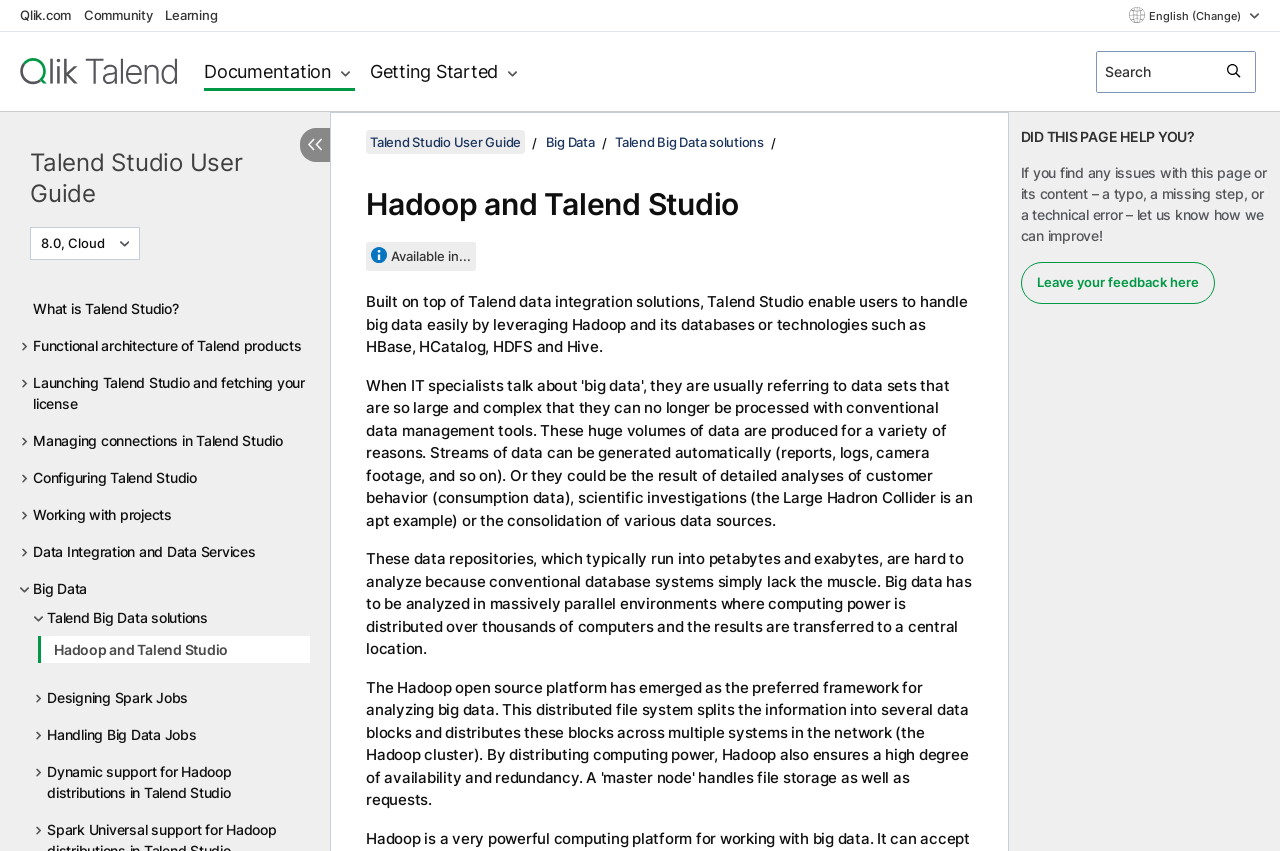Determine which piece of text is the heading of the webpage and provide it.

Hadoop and Talend Studio